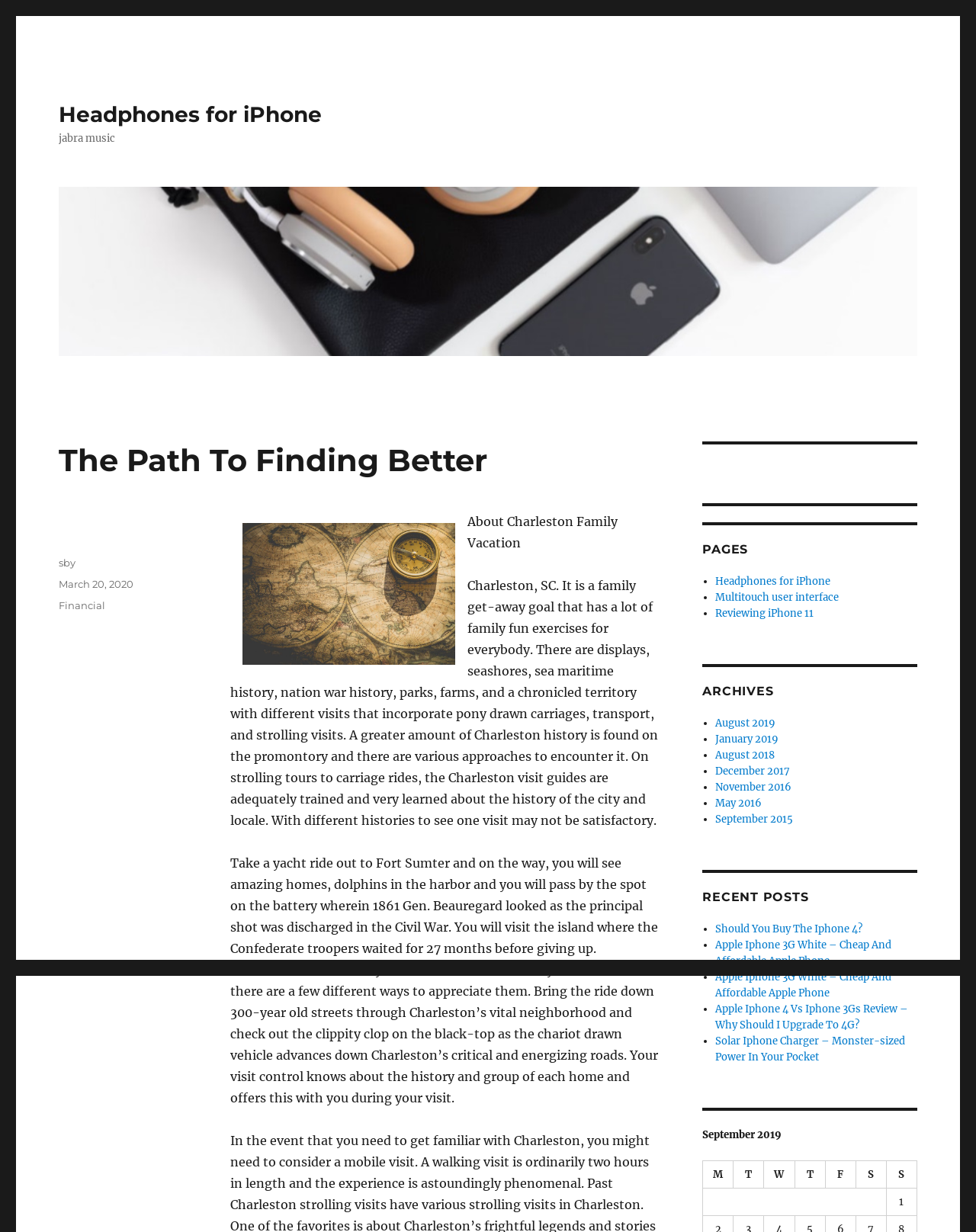Describe every aspect of the webpage comprehensively.

This webpage is about finding better headphones for iPhone. At the top, there is a link to "Headphones for iPhone" and a static text "jabra music". Below that, there is a large image with a header "The Path To Finding Better" and a subheading "About Charleston Family Vacation". The image is accompanied by two paragraphs of text describing Charleston, SC as a family vacation destination with various activities and attractions.

To the right of the image, there is a section with three links: "Headphones for iPhone", "Multitouch user interface", and "Reviewing iPhone 11". Below that, there are three sections: "PAGES", "ARCHIVES", and "RECENT POSTS", each with a list of links. The "PAGES" section has three links, the "ARCHIVES" section has six links to different months and years, and the "RECENT POSTS" section has five links to various articles about iPhones.

At the bottom of the page, there is a footer section with text "Author", "Posted on", "Categories", and "Financial". There is also a table with seven columns labeled "M", "T", "W", "T", "F", "S", and "S", but the table appears to be empty.